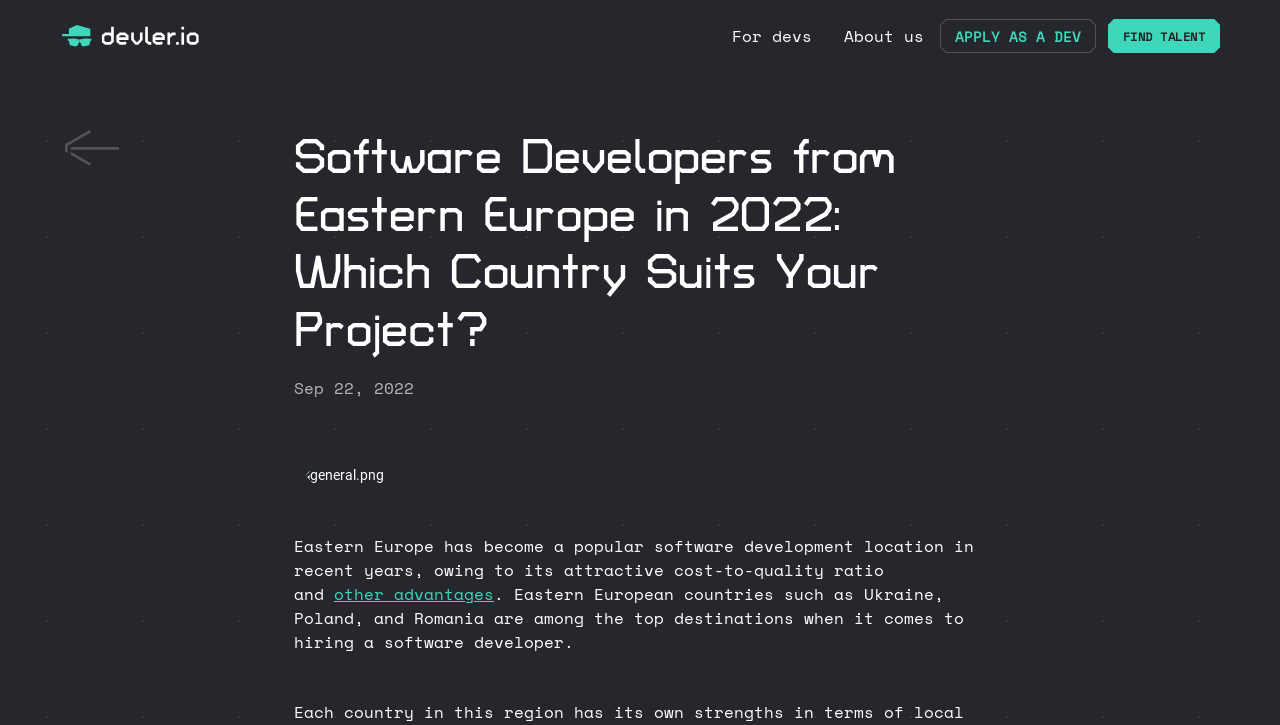What is the purpose of the 'APPLY AS A DEV' button?
Your answer should be a single word or phrase derived from the screenshot.

For developers to apply